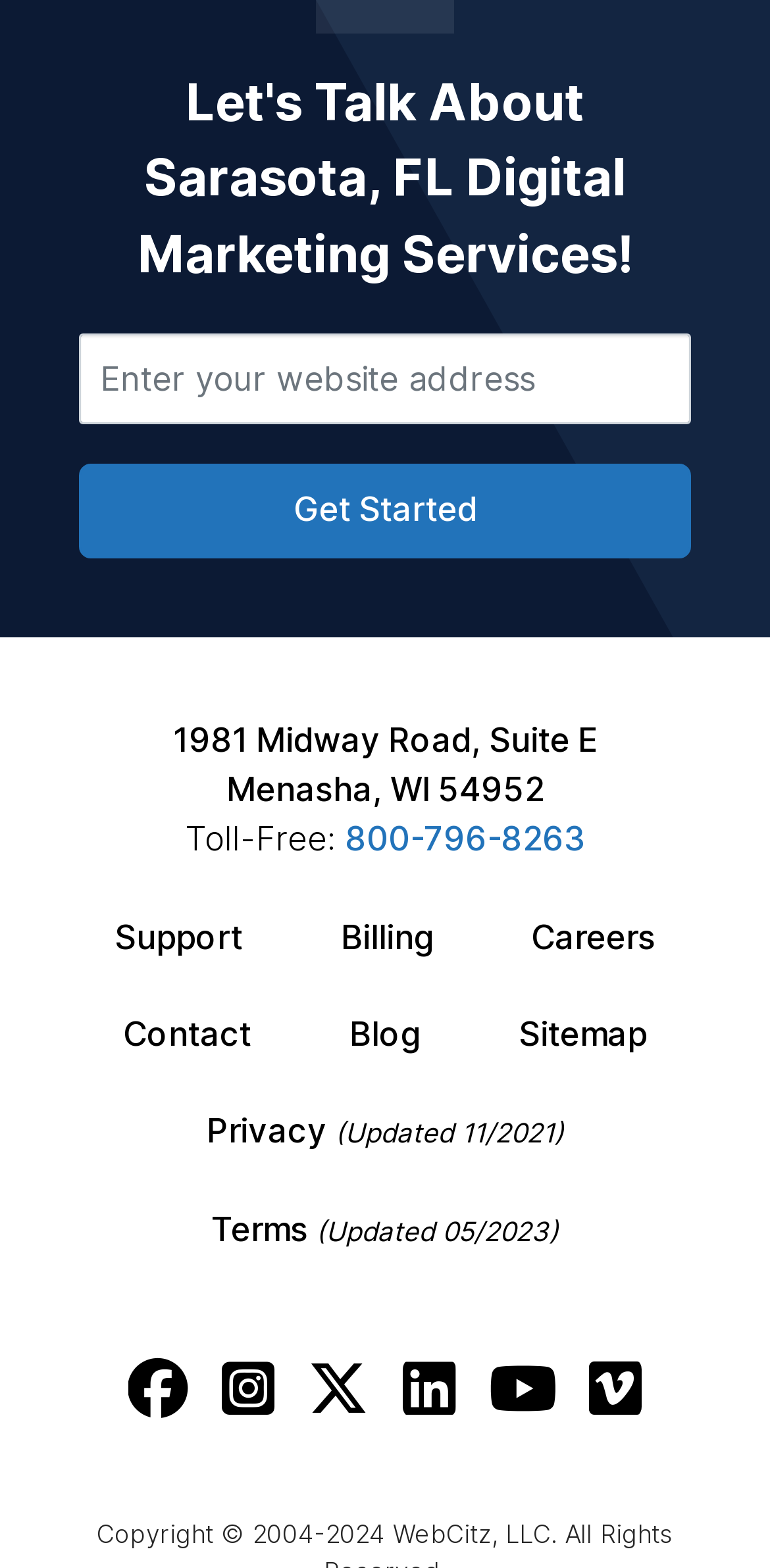Identify the bounding box coordinates of the area that should be clicked in order to complete the given instruction: "Visit support page". The bounding box coordinates should be four float numbers between 0 and 1, i.e., [left, top, right, bottom].

[0.128, 0.568, 0.336, 0.629]